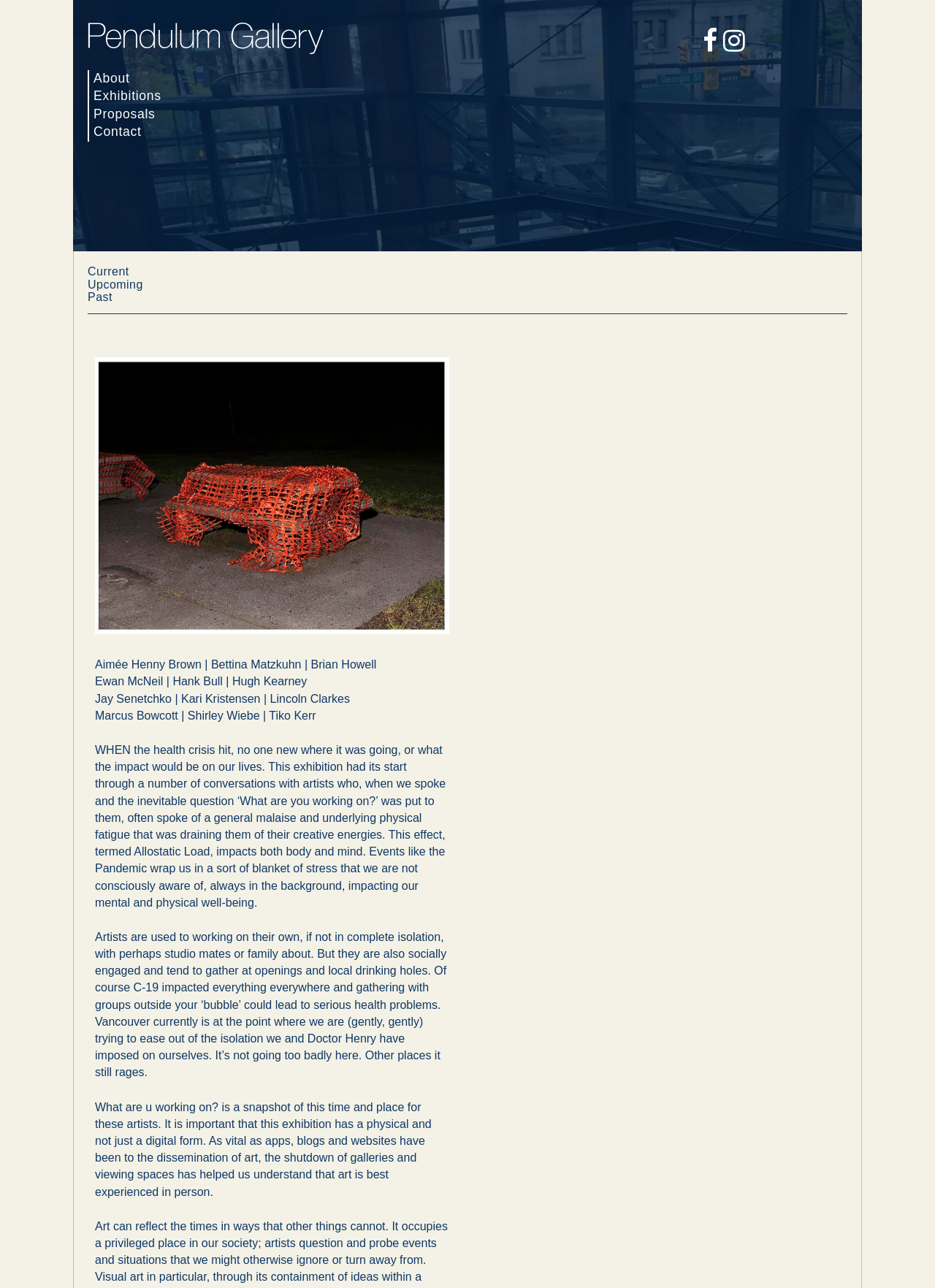Determine the bounding box coordinates (top-left x, top-left y, bottom-right x, bottom-right y) of the UI element described in the following text: Upcoming

[0.094, 0.216, 0.153, 0.226]